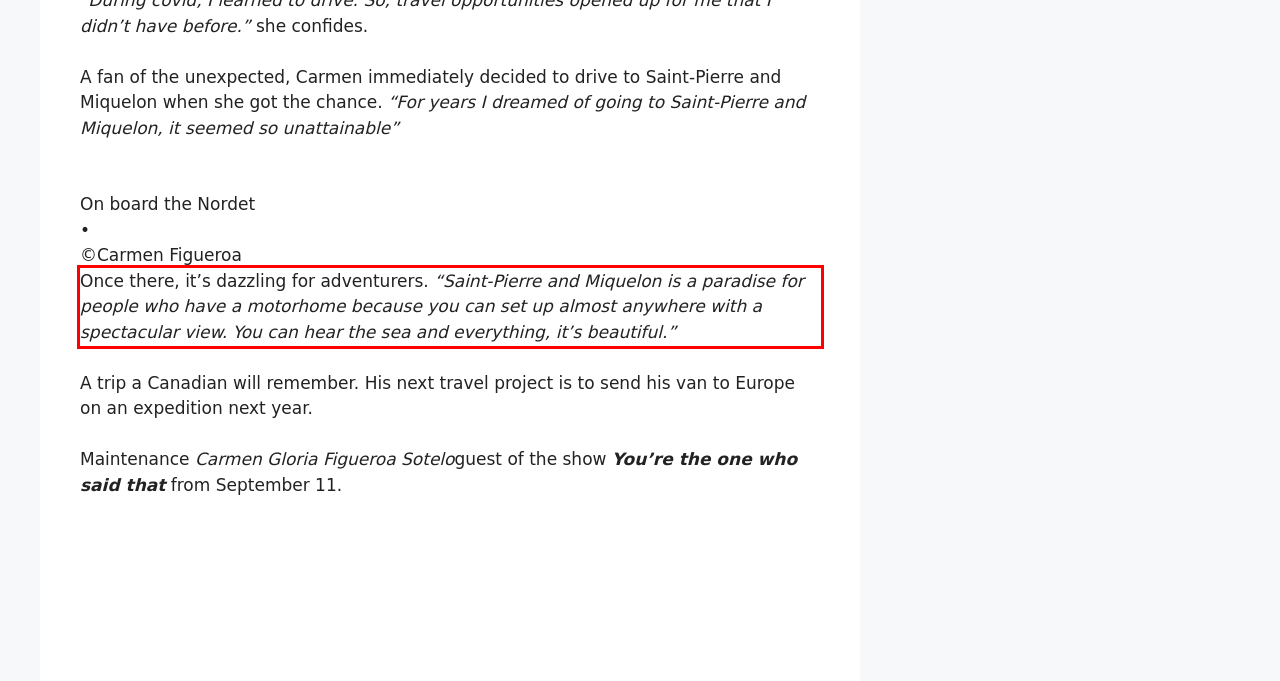Identify and extract the text within the red rectangle in the screenshot of the webpage.

Once there, it’s dazzling for adventurers. “Saint-Pierre and Miquelon is a paradise for people who have a motorhome because you can set up almost anywhere with a spectacular view. You can hear the sea and everything, it’s beautiful.”